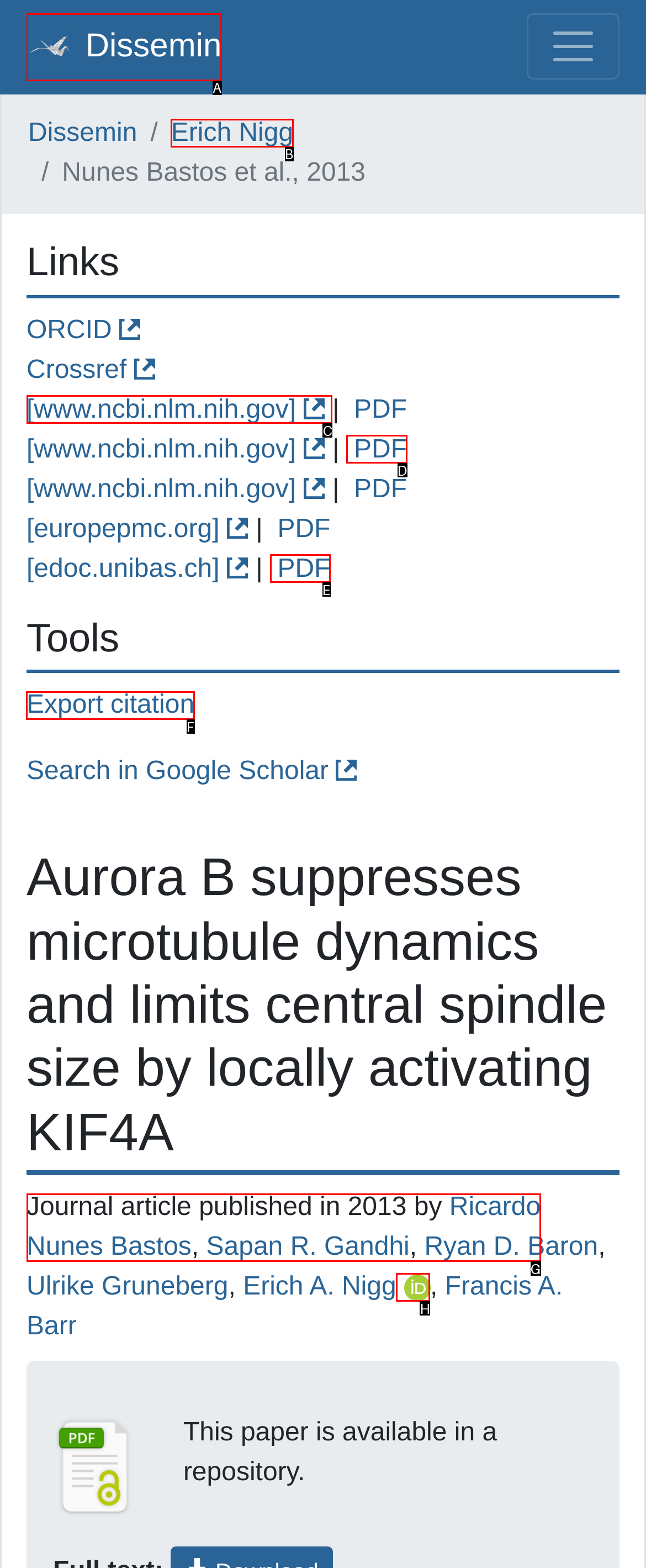Select the letter of the option that should be clicked to achieve the specified task: Export citation. Respond with just the letter.

F